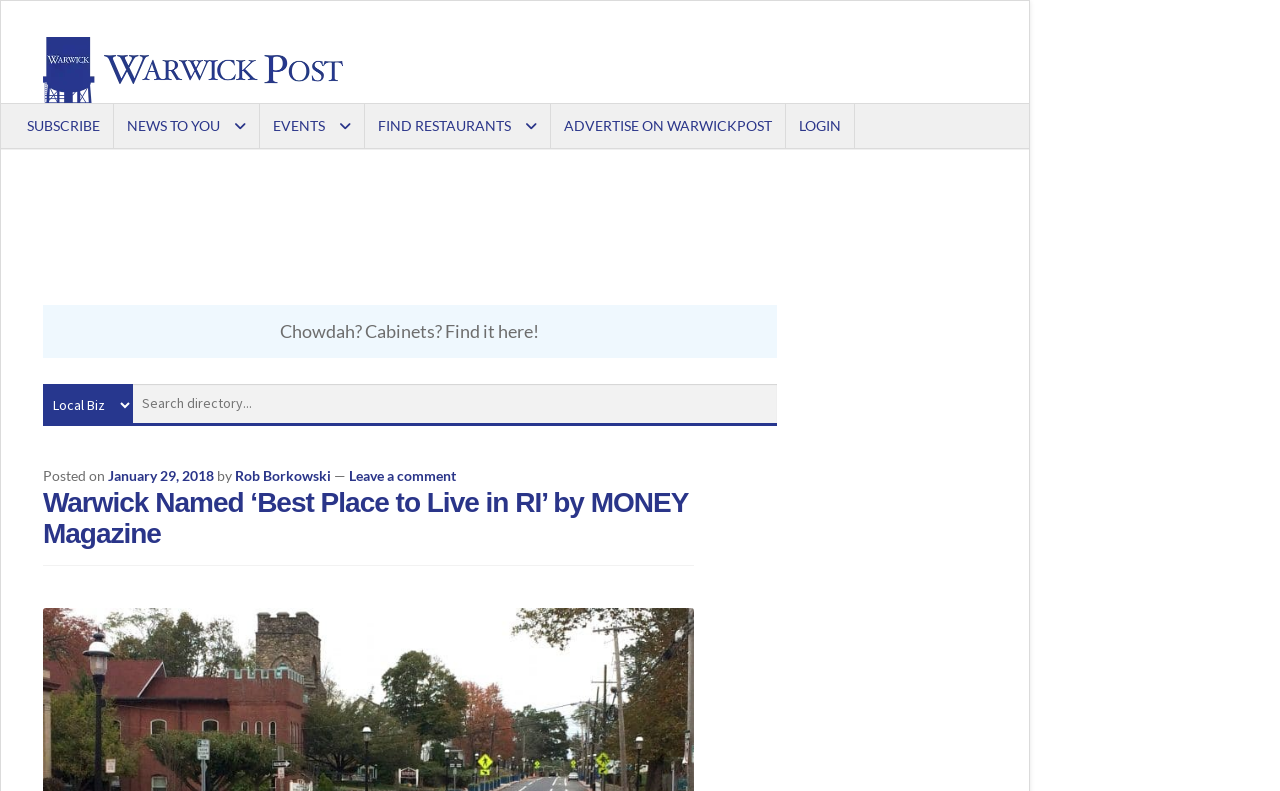Please identify the bounding box coordinates of the element I need to click to follow this instruction: "Enter your name in the 'Name' field".

None